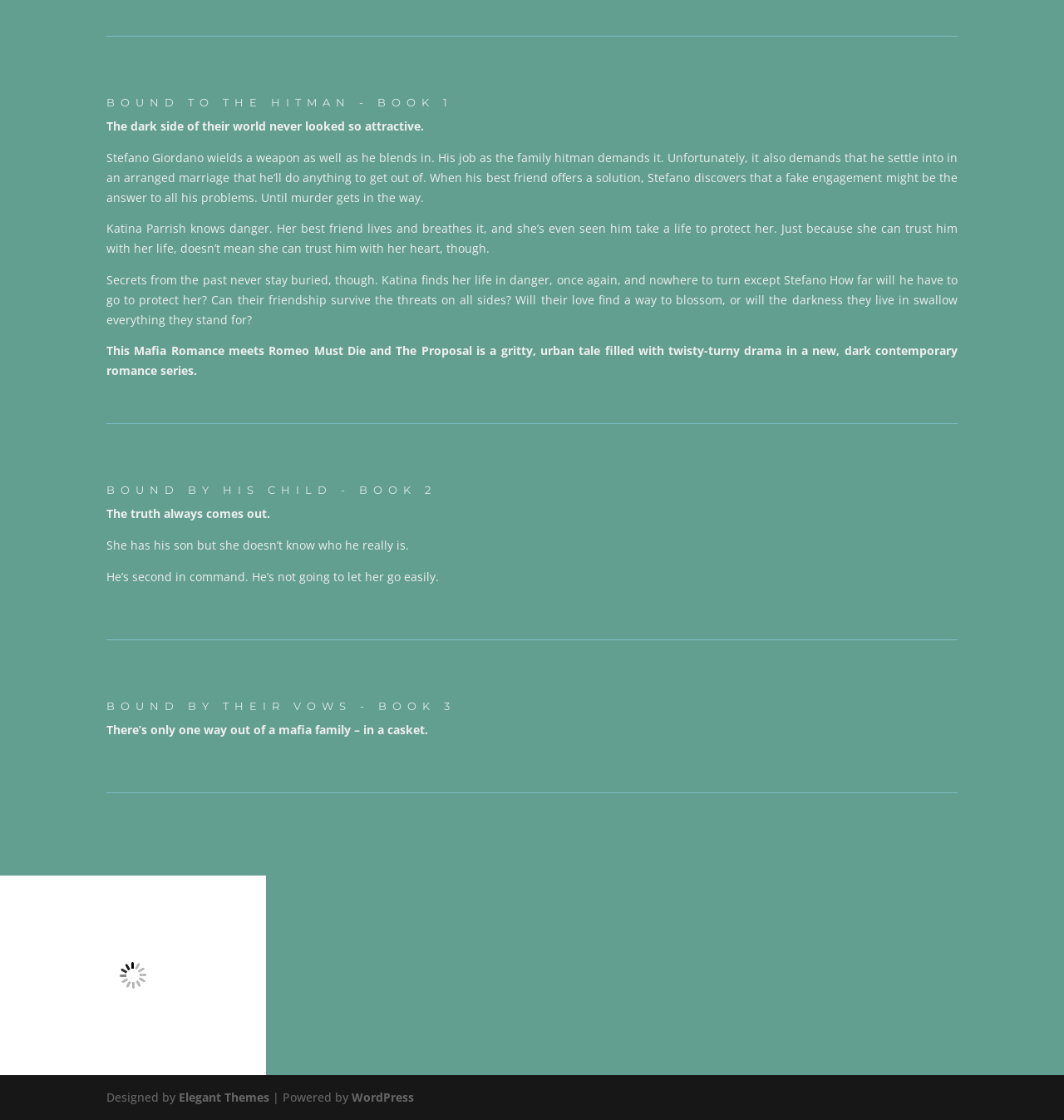Given the description "WordPress", provide the bounding box coordinates of the corresponding UI element.

[0.33, 0.972, 0.389, 0.987]